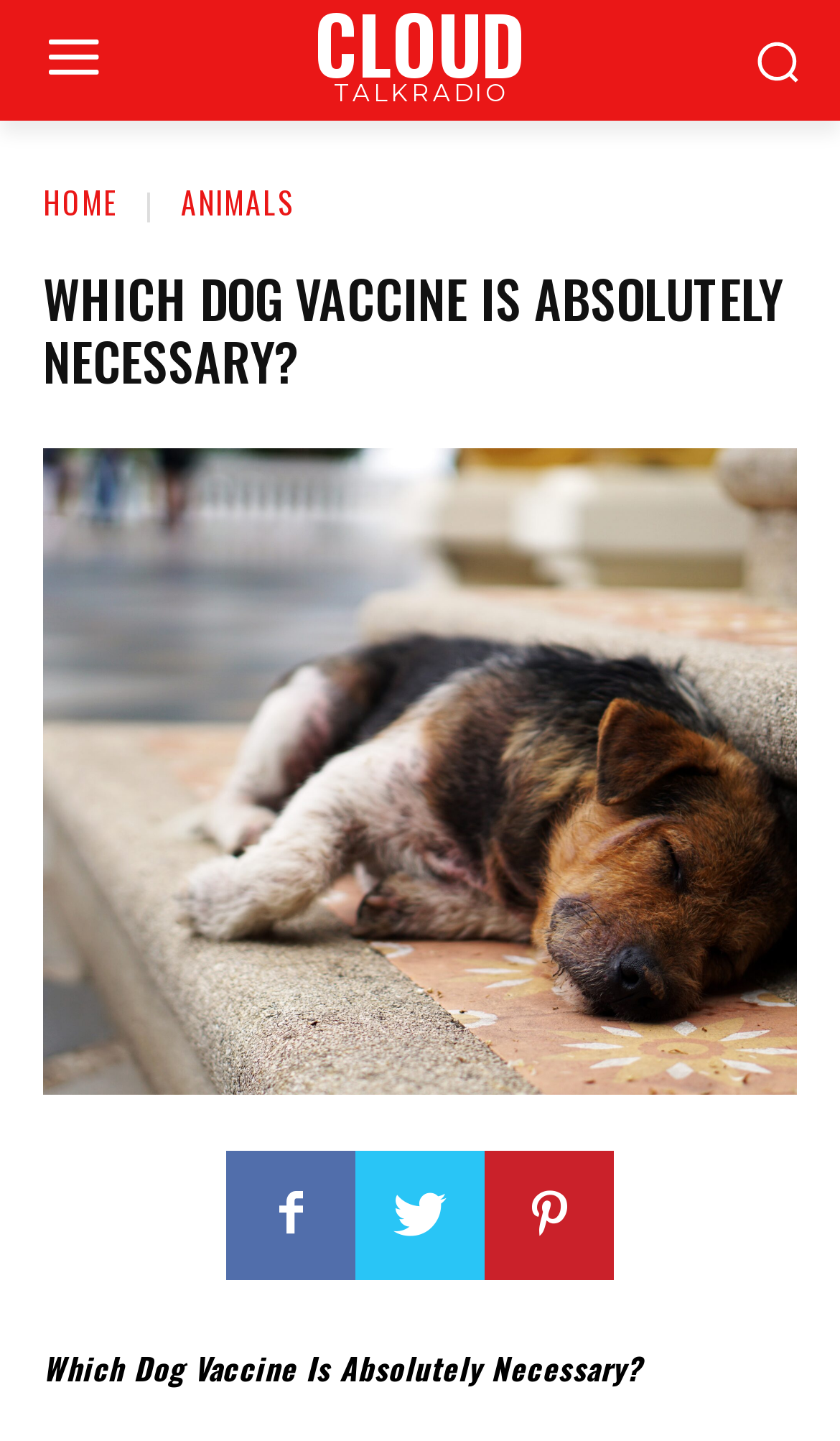What is the main topic of the webpage?
Look at the screenshot and give a one-word or phrase answer.

Dog vaccine